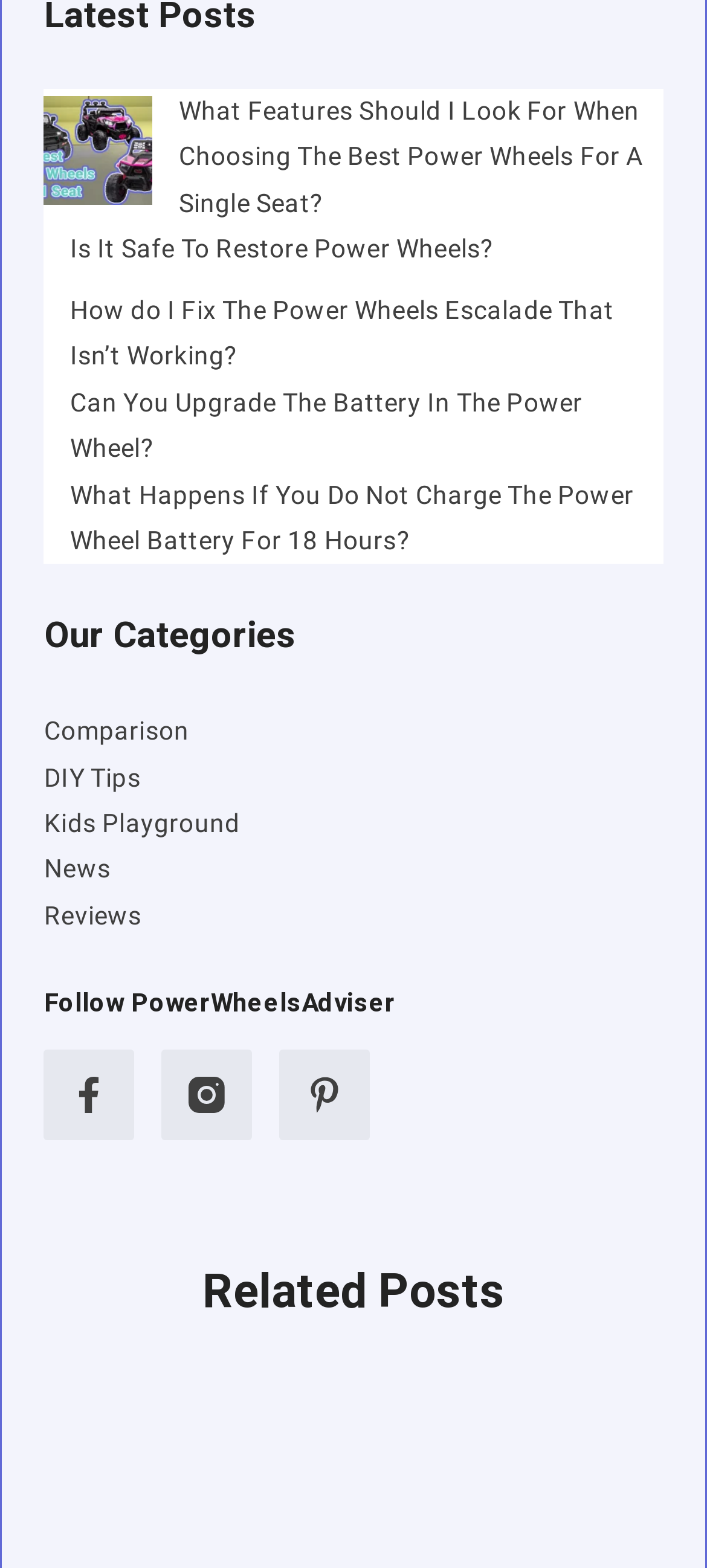Please determine the bounding box coordinates for the element with the description: "Kids Playground".

[0.063, 0.41, 0.34, 0.428]